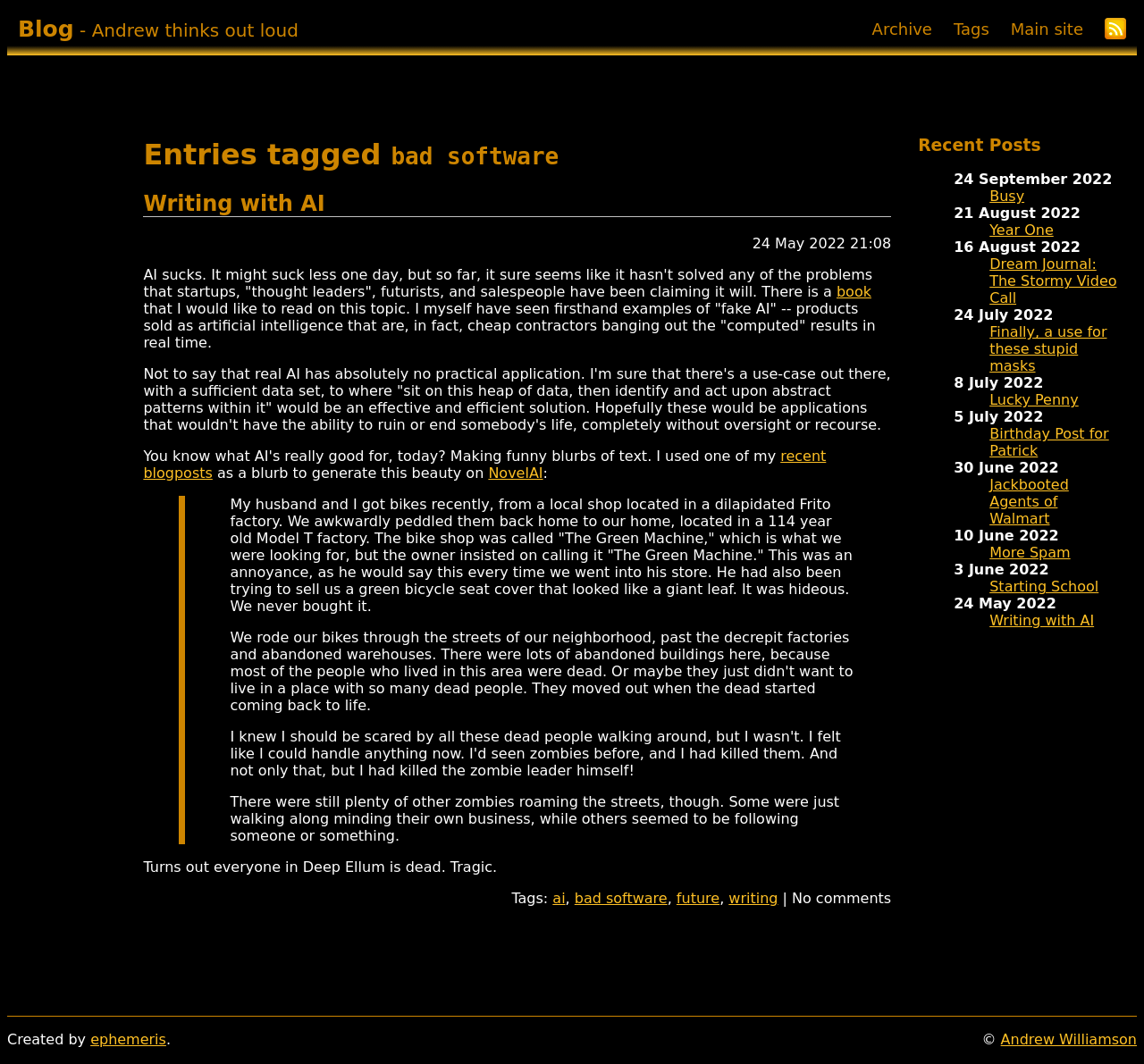What is the date of the blog post 'Writing with AI'?
Please elaborate on the answer to the question with detailed information.

The date of the blog post 'Writing with AI' can be found in the StaticText element with the text '24 May 2022 21:08'. The date is '24 May 2022'.